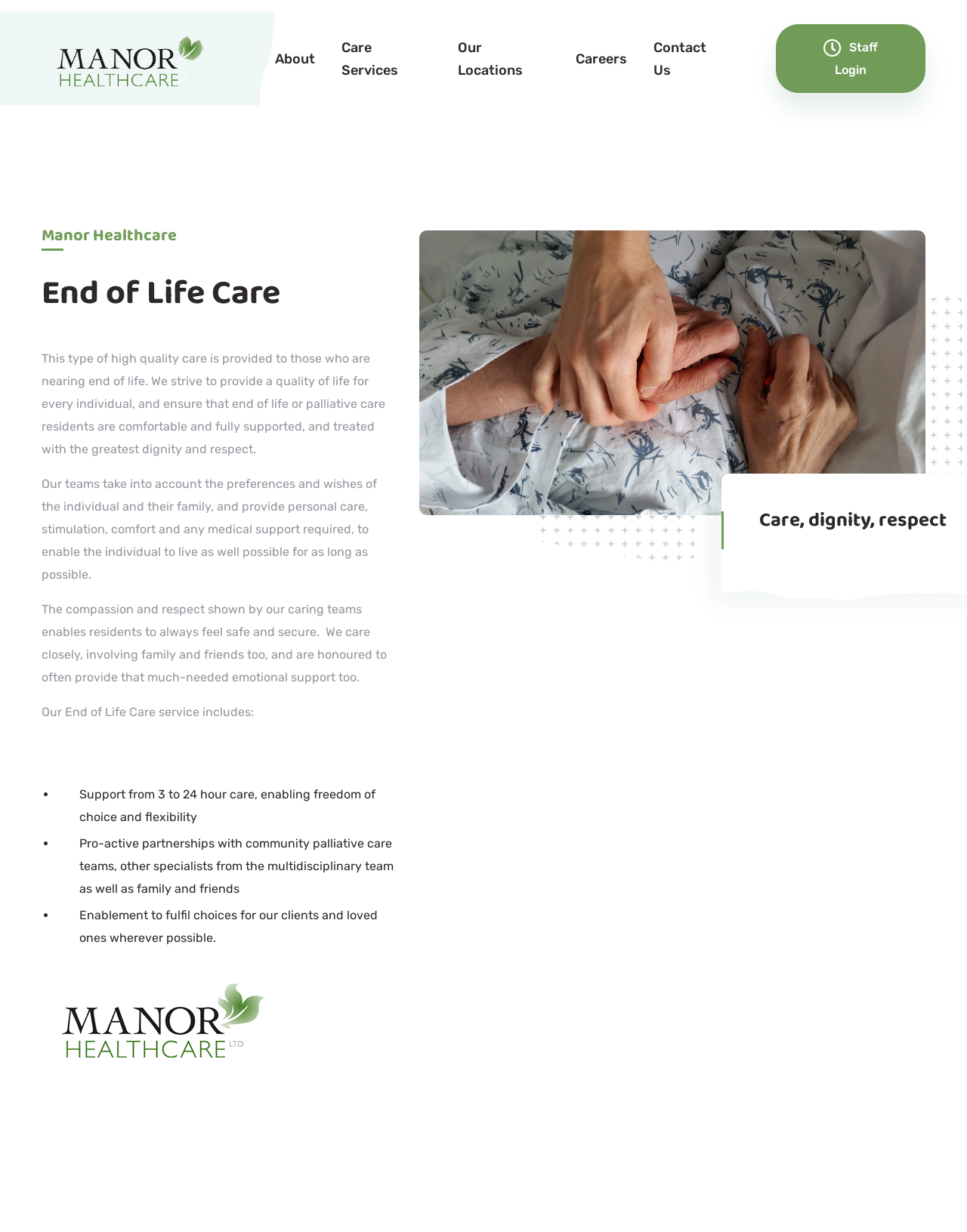Given the element description, predict the bounding box coordinates in the format (top-left x, top-left y, bottom-right x, bottom-right y). Make sure all values are between 0 and 1. Here is the element description: alt="Logo"

[0.043, 0.023, 0.214, 0.072]